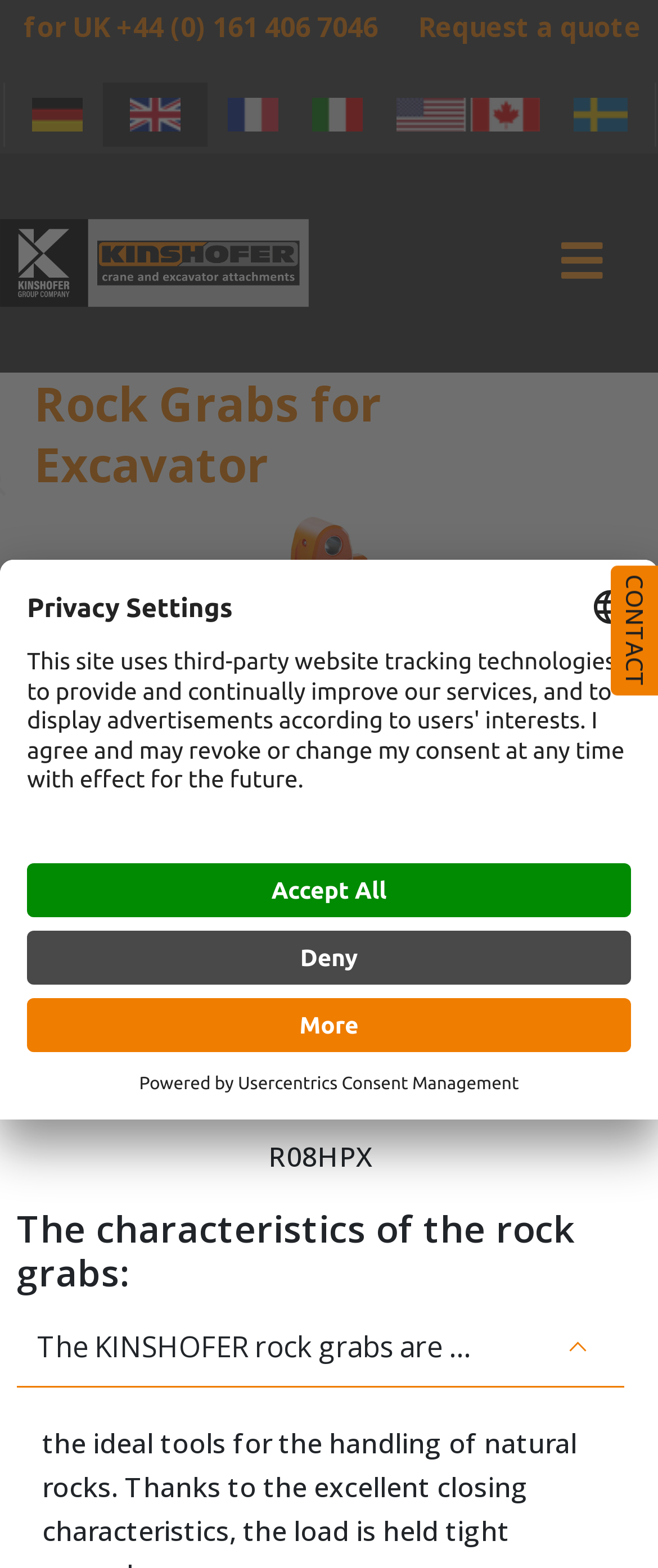Examine the image and give a thorough answer to the following question:
What is the contact information?

The contact information is provided in the top-right corner of the webpage, where there is a link with the text content 'for UK +44 (0) 161 406 7046'.